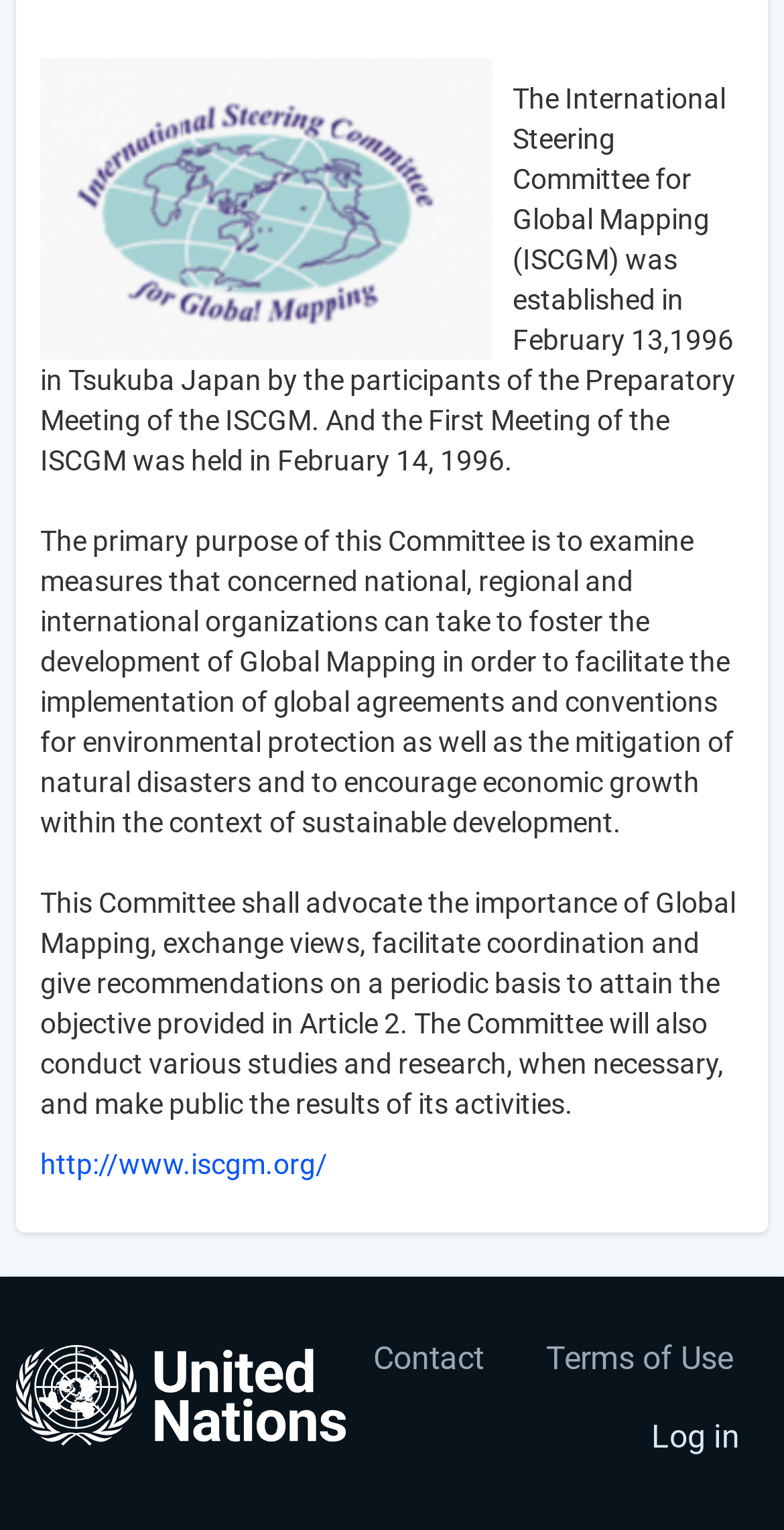What is the URL of the link on the page?
Carefully analyze the image and provide a thorough answer to the question.

The link element with bounding box coordinates [0.051, 0.679, 0.418, 0.7] has the URL 'http://www.iscgm.org/'.